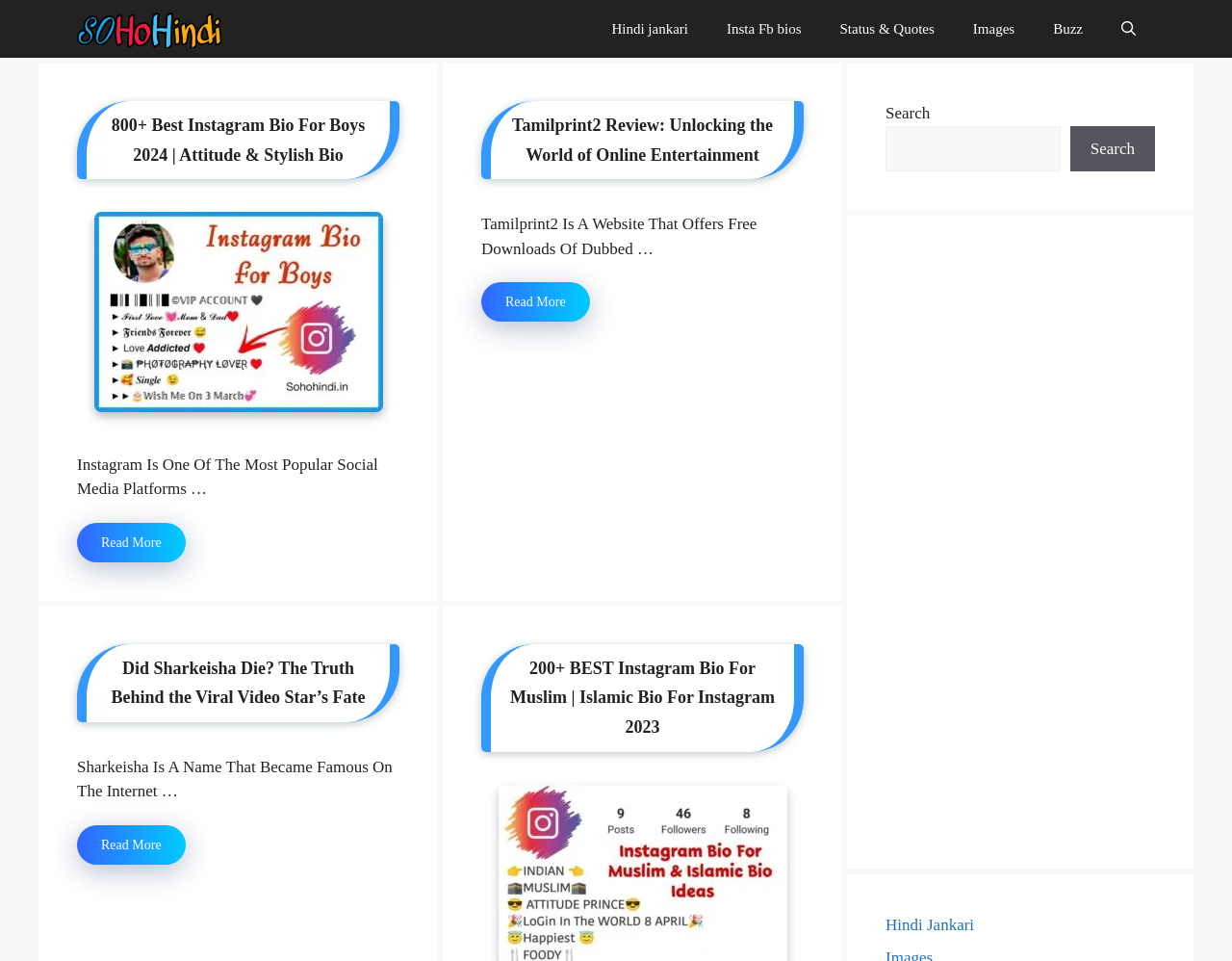Give a one-word or phrase response to the following question: What is the text of the second heading in the first article?

Instagram Bio for boys